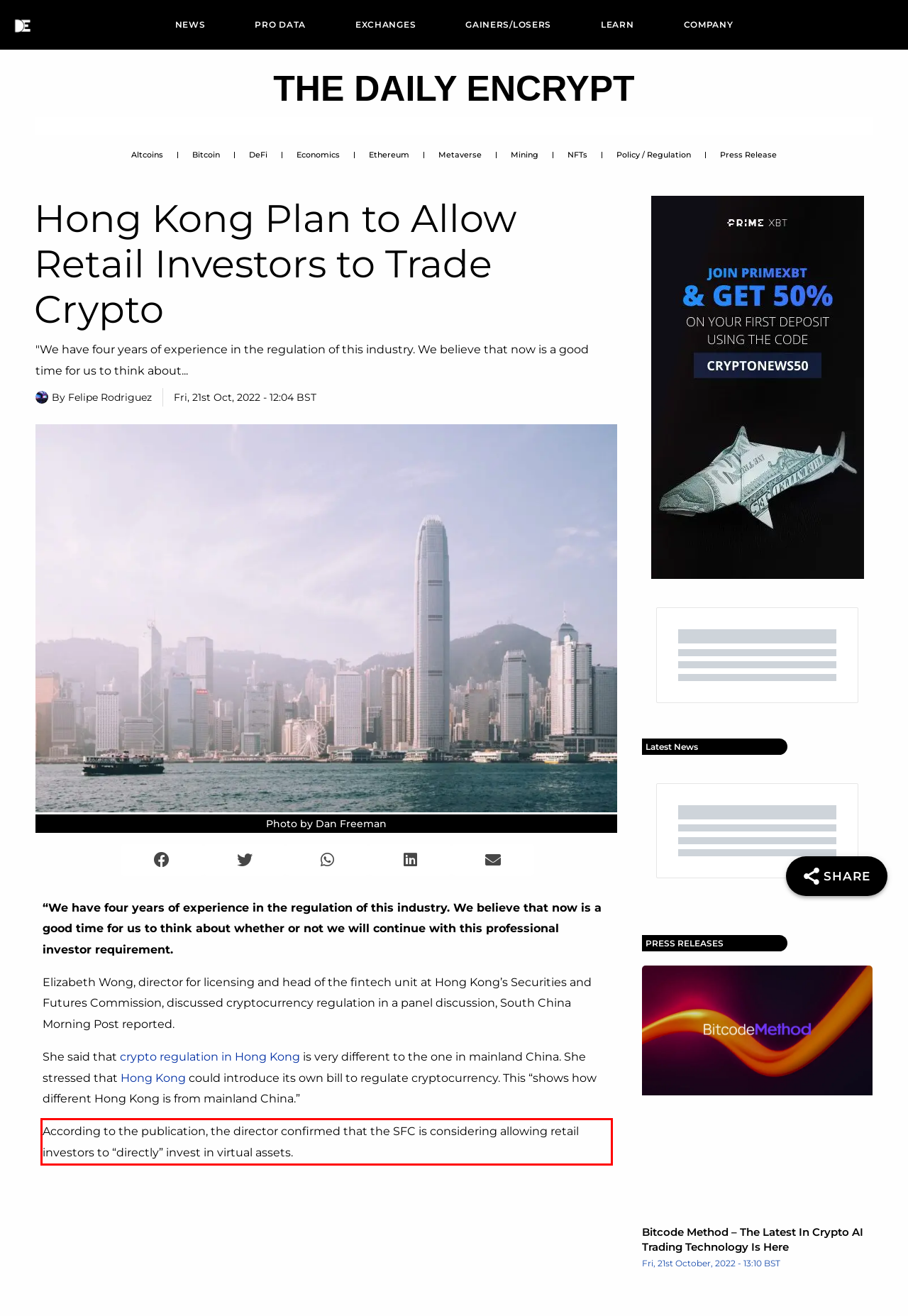Please perform OCR on the text within the red rectangle in the webpage screenshot and return the text content.

According to the publication, the director confirmed that the SFC is considering allowing retail investors to “directly” invest in virtual assets.